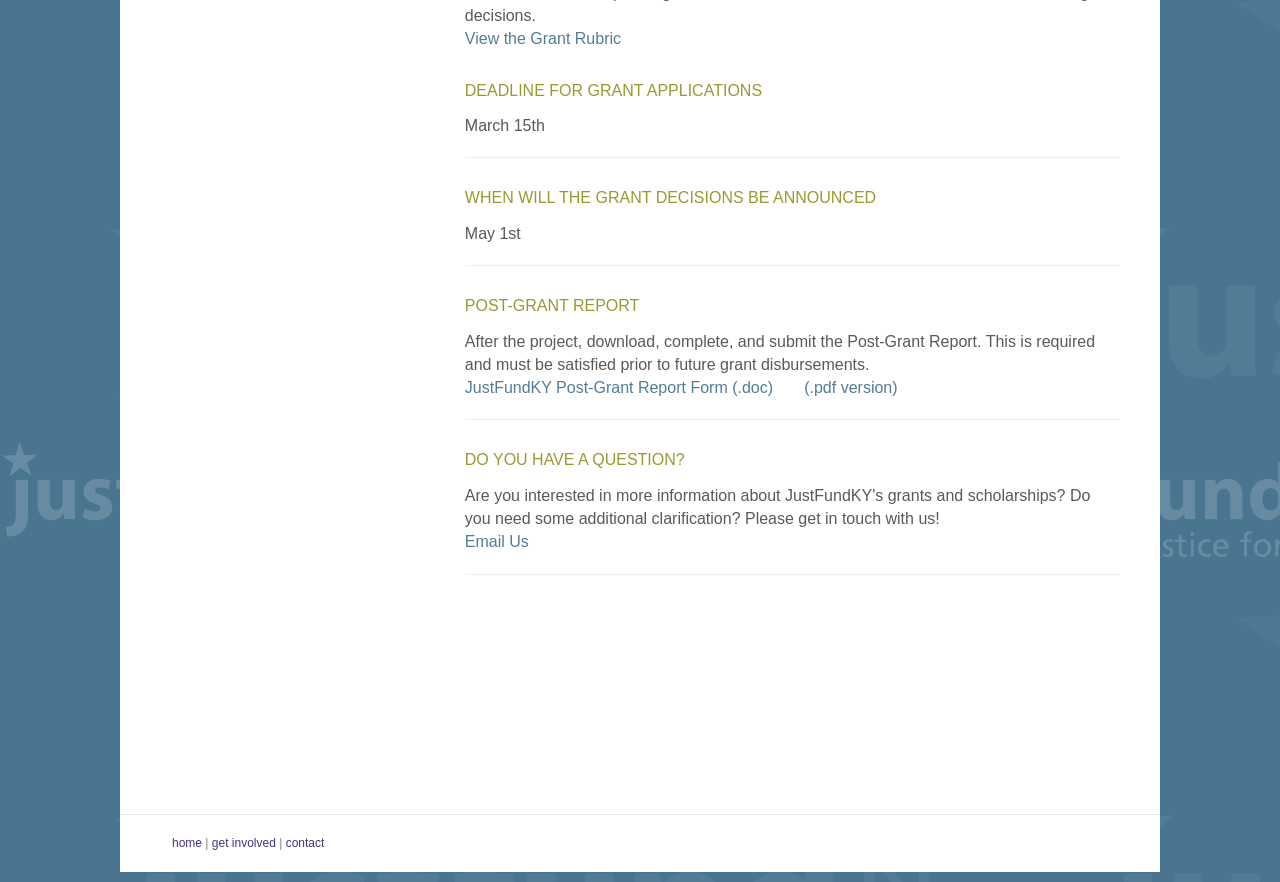What is the name of the post-grant report form?
Please answer the question with a detailed and comprehensive explanation.

The name of the post-grant report form can be found in the section 'POST-GRANT REPORT' which is a heading element. The corresponding link element contains the text 'JustFundKY Post-Grant Report Form (.doc)'.